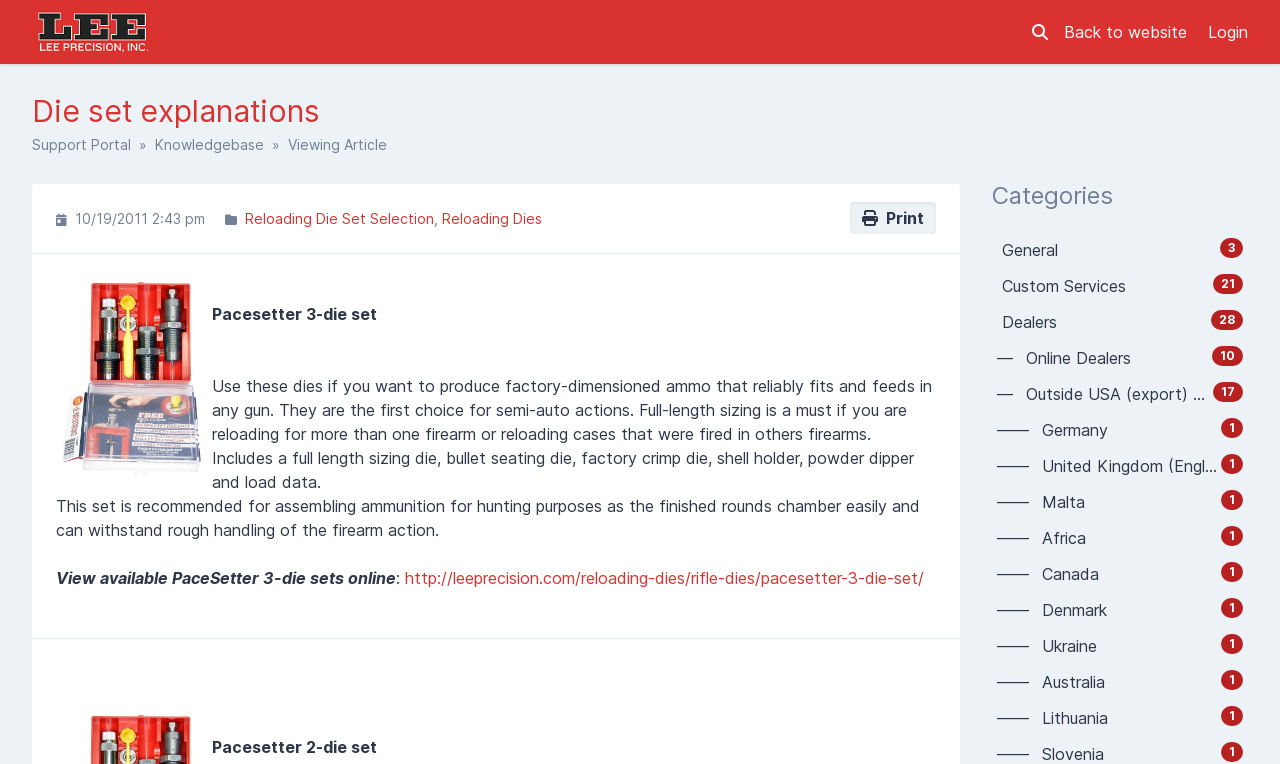Indicate the bounding box coordinates of the element that must be clicked to execute the instruction: "Go back to website". The coordinates should be given as four float numbers between 0 and 1, i.e., [left, top, right, bottom].

[0.831, 0.029, 0.931, 0.055]